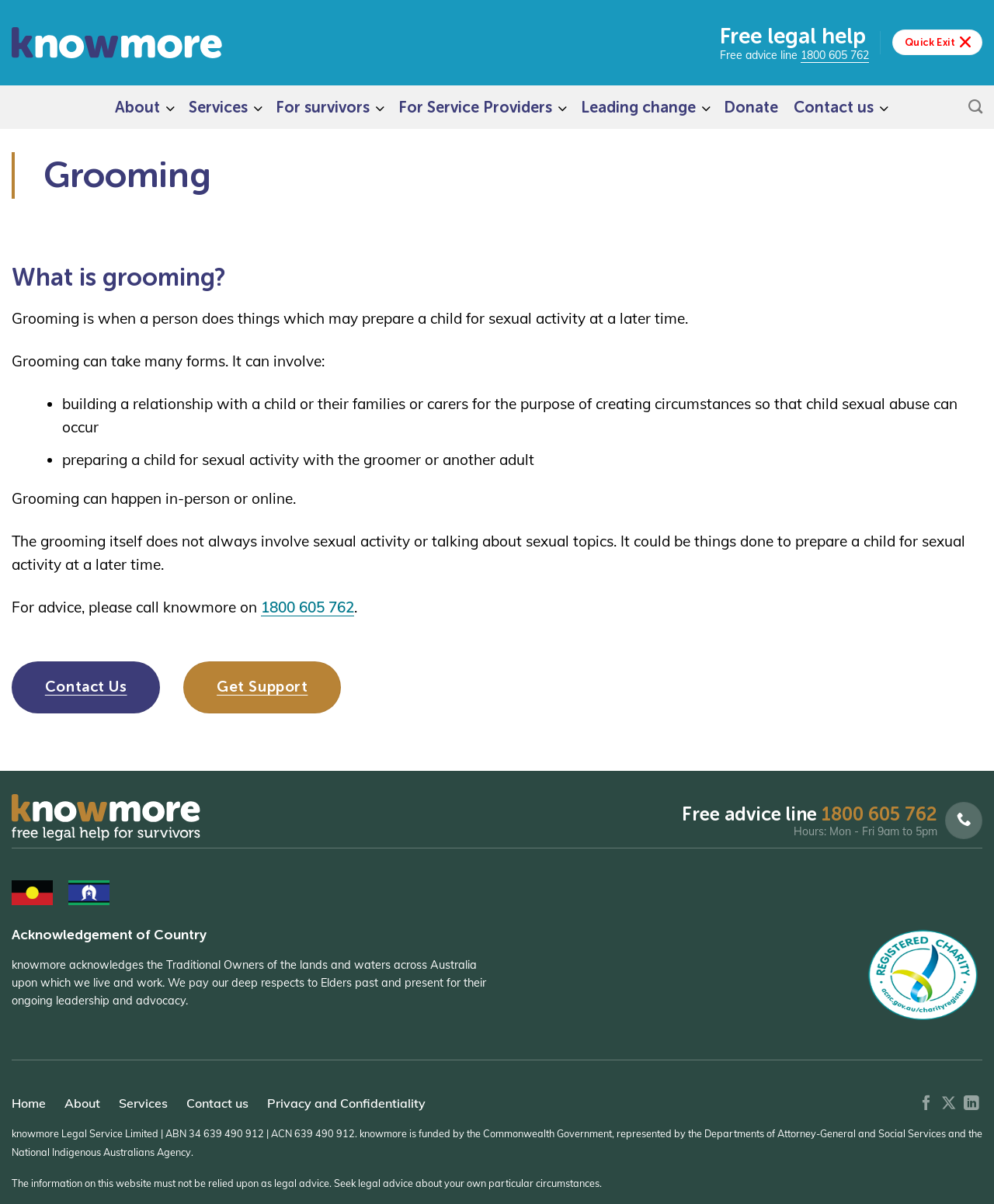Write an elaborate caption that captures the essence of the webpage.

This webpage is about grooming, specifically providing information and resources for survivors of child sexual abuse. At the top of the page, there is a navigation menu with links to various sections, including "About", "Services", "For Survivors", and "Donate". Below the navigation menu, there is a heading that reads "Free legal help" with a link to a free advice line and a "Quick Exit" button.

The main content of the page is divided into sections. The first section has a heading "Grooming" and provides a definition of grooming, stating that it is when a person prepares a child for sexual activity at a later time. This section also lists different forms of grooming, including building relationships with children or their families and preparing children for sexual activity.

The next section has a heading "What is grooming?" and provides more information about grooming, including that it can happen in-person or online and may not always involve sexual activity or talking about sexual topics. This section also provides a link to a list of national help and counseling services.

Below this section, there is a link to knowmore, a free legal help service for survivors, with an image of the knowmore logo. There is also a section with a heading "Free advice line 1800 605 762" that provides the phone number and hours of operation for the advice line.

Further down the page, there is a section with a heading "Acknowledgement of Country" that acknowledges the Traditional Owners of the lands and waters across Australia. There are also links to social media platforms, including Facebook, X, and LinkedIn, at the bottom of the page.

Finally, there is a footer section that provides information about knowmore Legal Service Limited, including its ABN and ACN numbers, and a disclaimer stating that the information on the website should not be relied upon as legal advice.